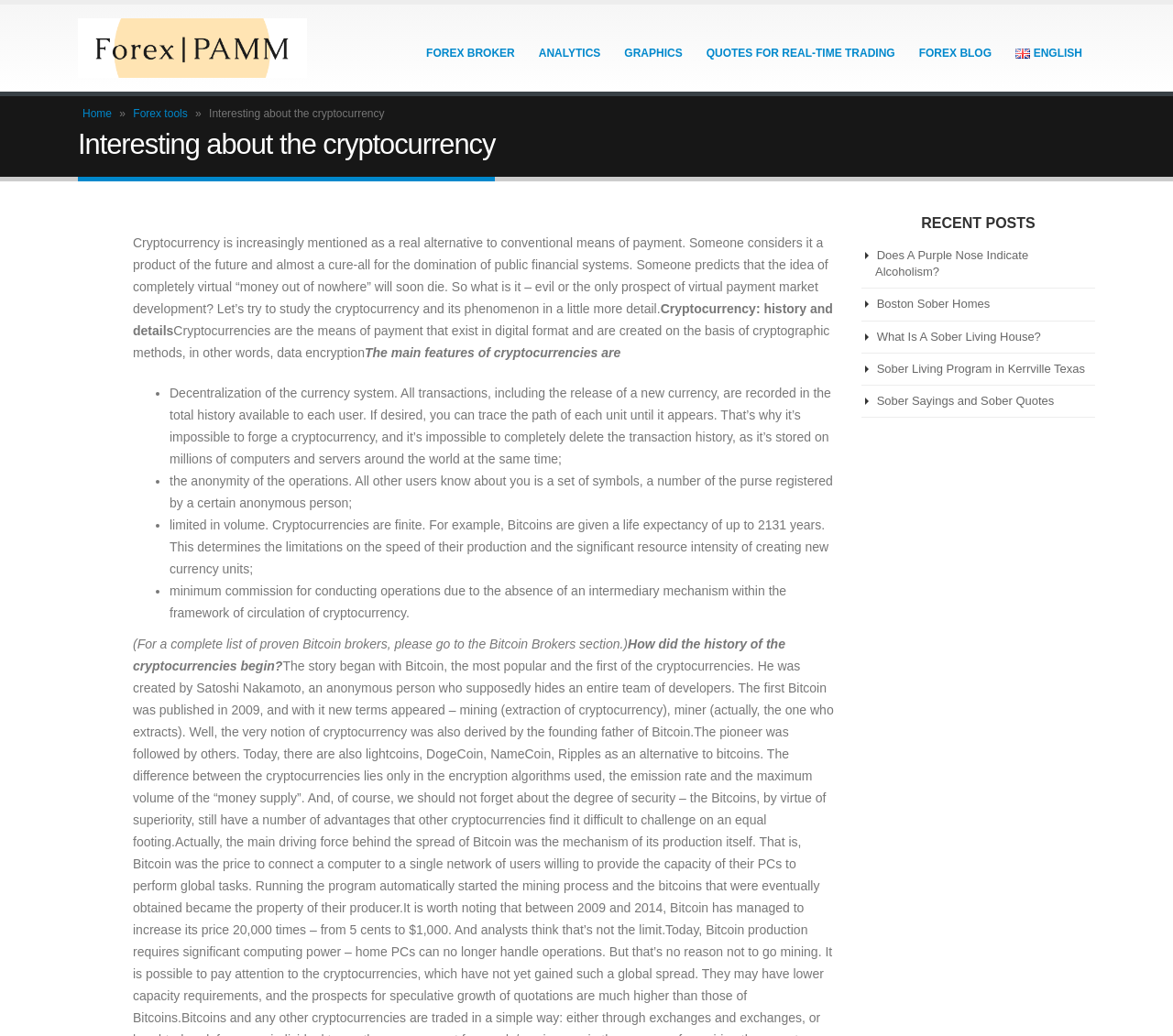Provide the bounding box coordinates of the area you need to click to execute the following instruction: "Read the 'Cryptocurrency: history and details' section".

[0.113, 0.291, 0.71, 0.326]